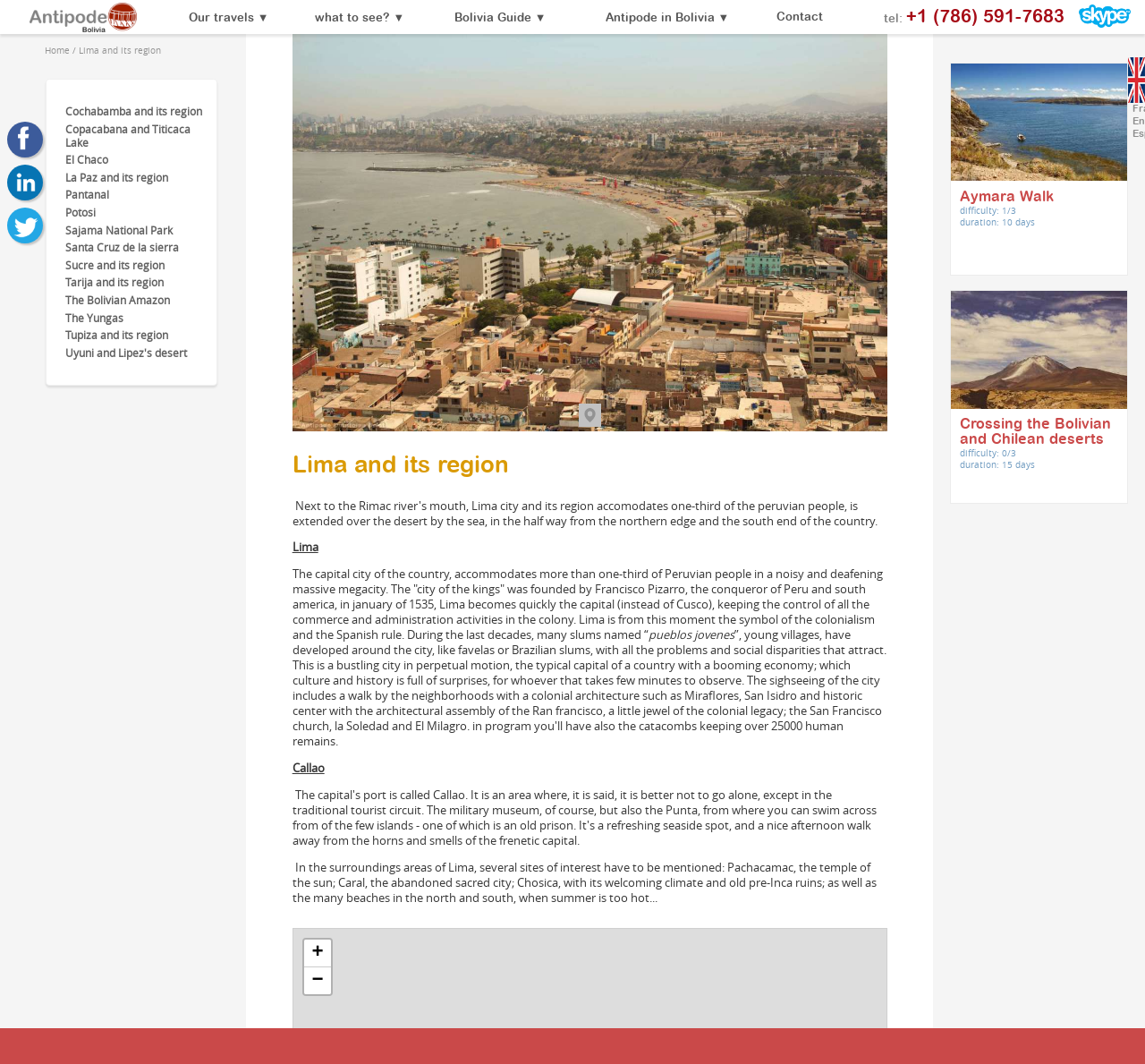What is the name of the region mentioned in the text that has a welcoming climate?
Based on the image, answer the question in a detailed manner.

The answer can be found in the text 'In the surroundings areas of Lima, several sites of interest have to be mentioned: ... Chosica, with its welcoming climate and old pre-Inca ruins;...' which is located in the element with the description 'Lima and its region'.